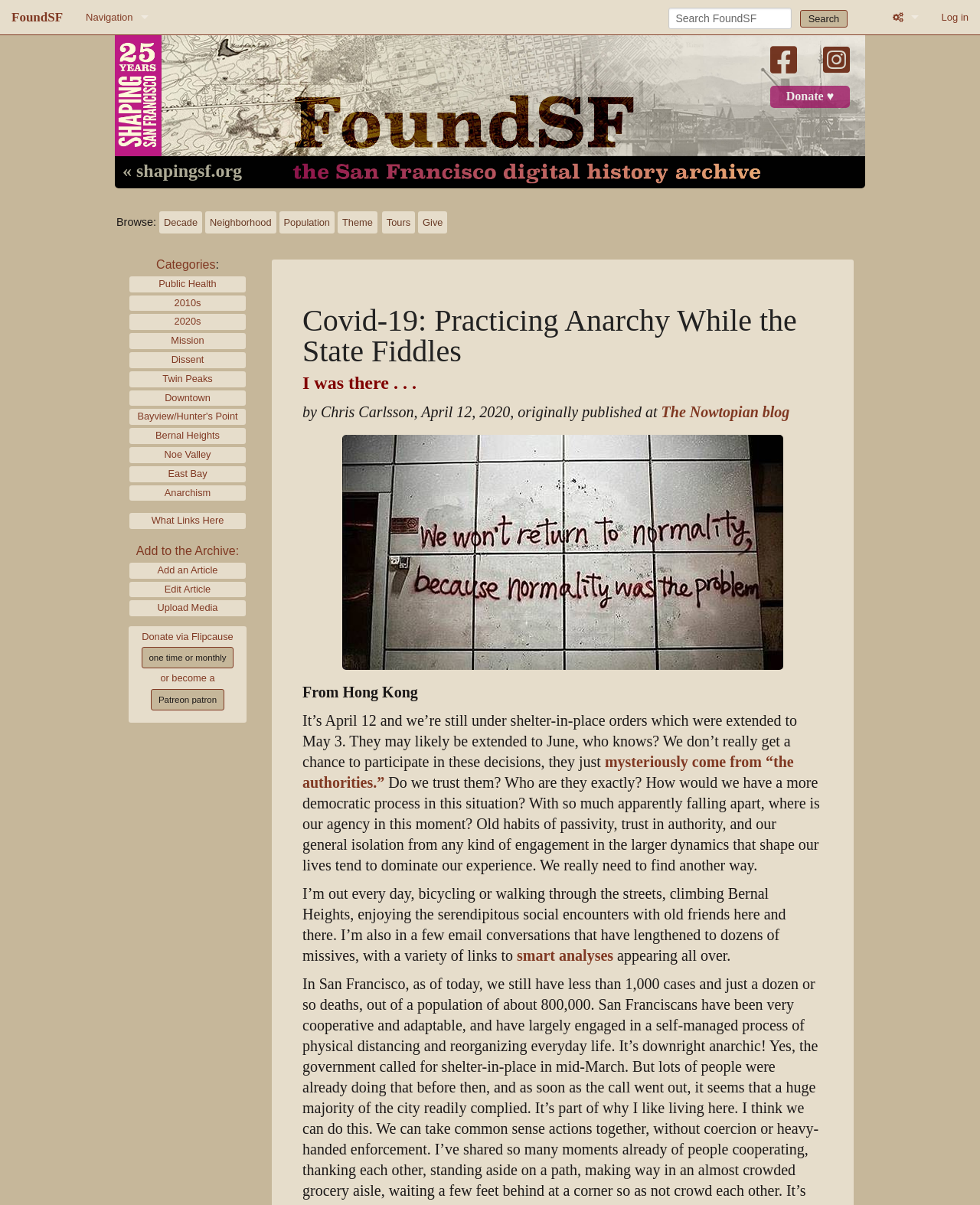Please specify the bounding box coordinates of the area that should be clicked to accomplish the following instruction: "Search FoundSF". The coordinates should consist of four float numbers between 0 and 1, i.e., [left, top, right, bottom].

[0.682, 0.006, 0.808, 0.024]